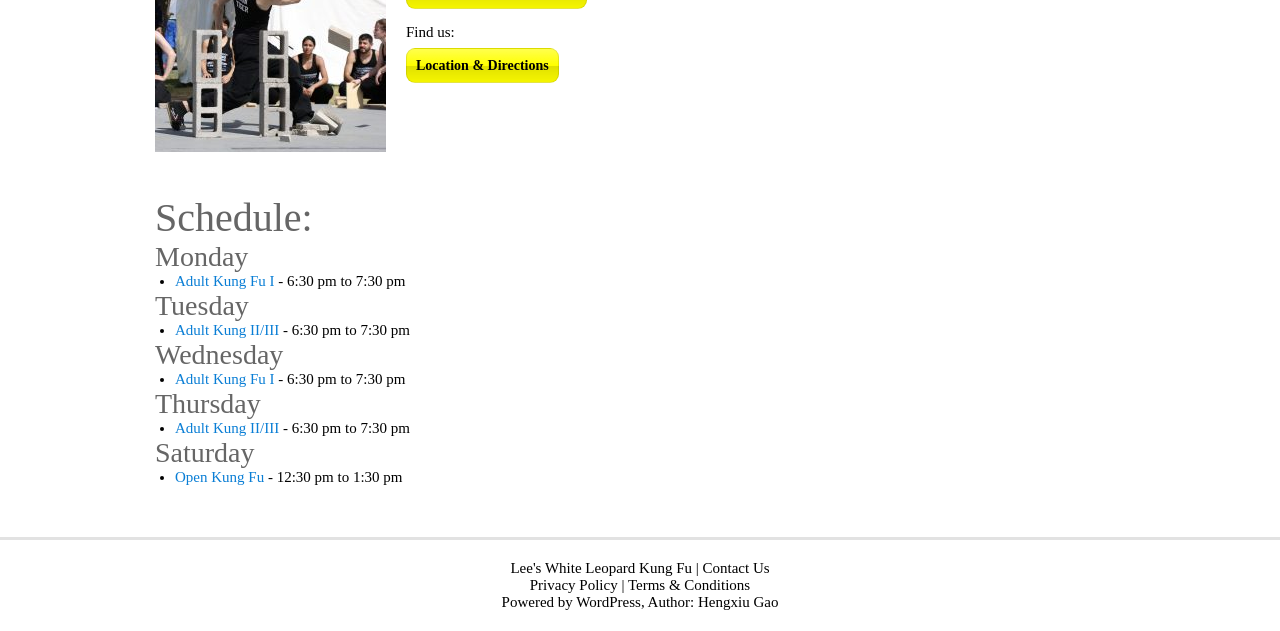What is the schedule for Adult Kung Fu I?
Based on the visual content, answer with a single word or a brief phrase.

Monday, Wednesday